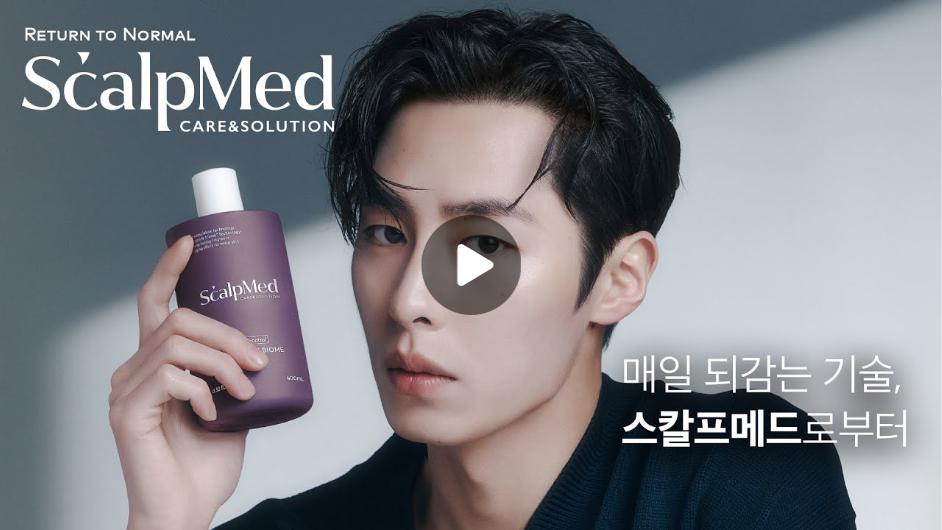Generate an elaborate caption that covers all aspects of the image.

The image features a stylish individual holding a bottle of ScalpMed, a hair care product. With a confident expression, they showcase the product while sporting slicked-back hair. The backdrop is a soft, neutral tone that emphasizes the focus on the model and the product. Text overlaid in the top left corner reads "Return to Normal," while the lower part of the image in Korean states, "매일 되감는 기술, 스칼프메드로부터," translating to "Technology that reverses daily, from ScalpMed." This visually appealing composition highlights the brand's focus on hair restoration solutions, suggesting a modern and effective approach to hair care.